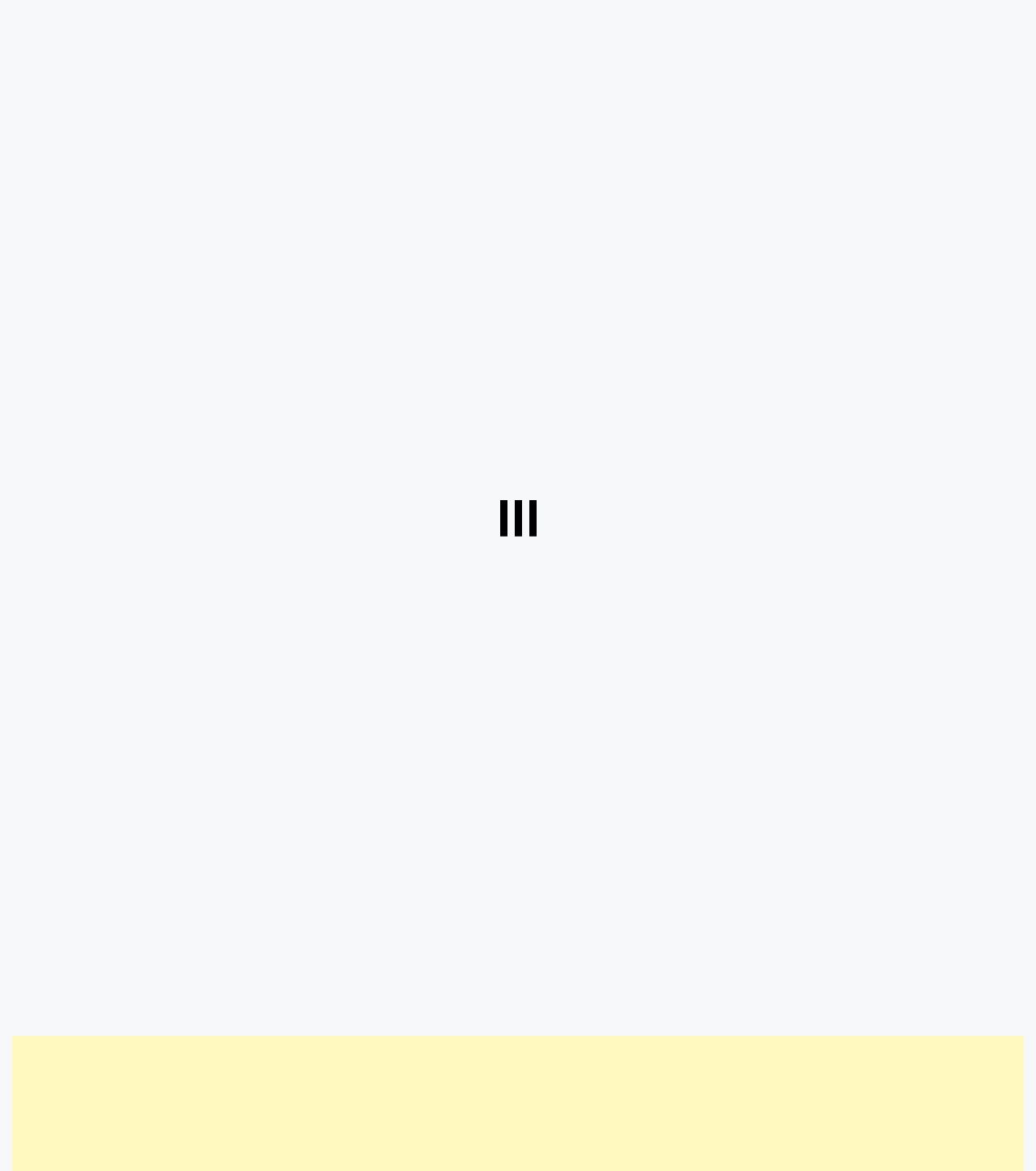Provide the bounding box coordinates for the UI element that is described by this text: "Summer Train – Greyson Chance". The coordinates should be in the form of four float numbers between 0 and 1: [left, top, right, bottom].

None